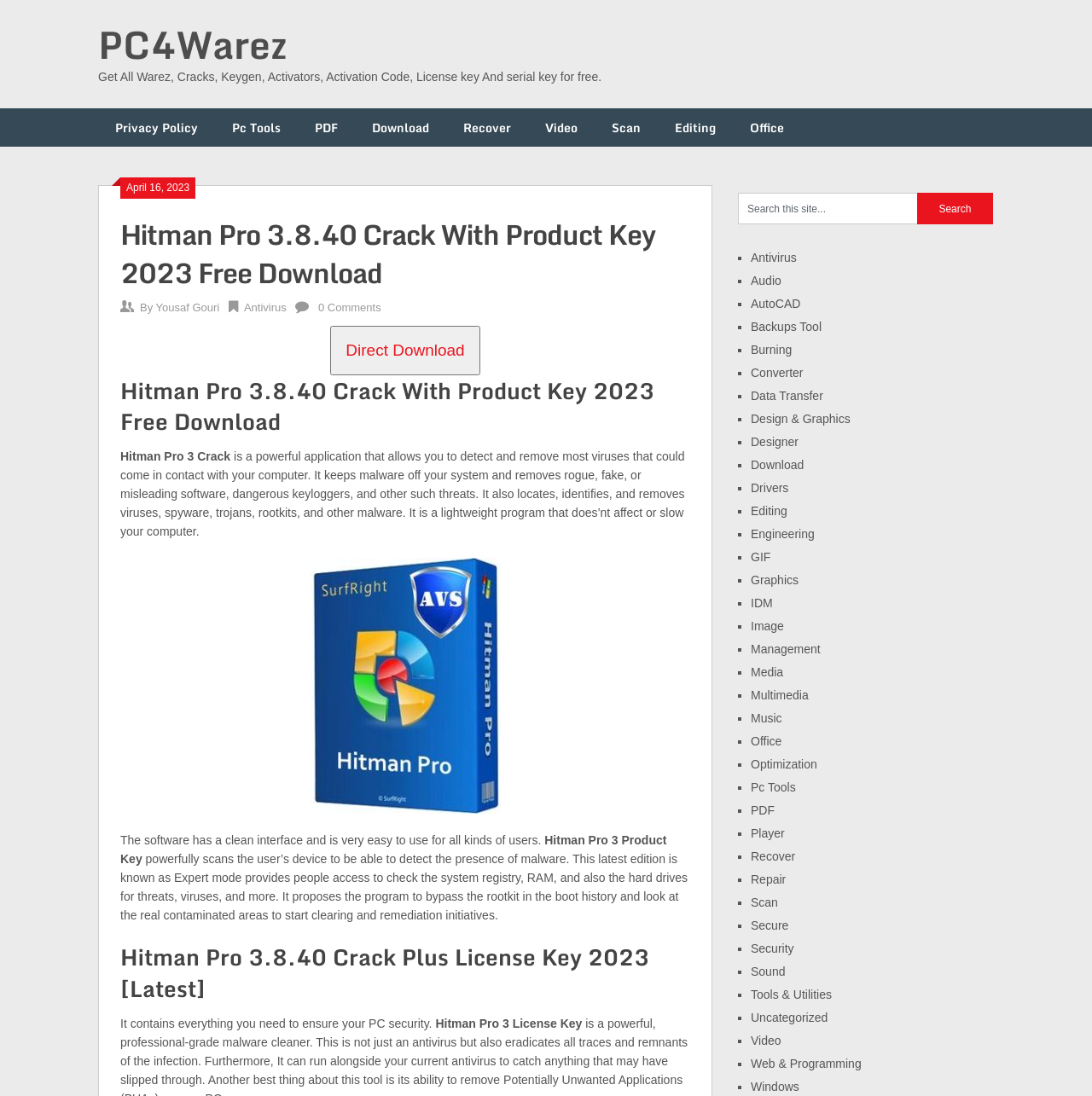Offer a thorough description of the webpage.

This webpage is about Hitman Pro 3.8.40 Crack, a software that helps detect and remove malware from computers. At the top, there is a heading "PC4Warez" followed by a link to the same. Below it, there is a static text describing the website as a platform that provides free warez, cracks, keygen, activators, activation codes, license keys, and serial keys.

On the top-right side, there are several links to different categories, including "Privacy Policy", "Pc Tools", "PDF", "Download", "Recover", "Video", "Scan", "Editing", and "Office". 

Below the links, there is a heading "Hitman Pro 3.8.40 Crack With Product Key 2023 Free Download" followed by a static text describing the software and its features. The text explains that Hitman Pro 3 Crack is a powerful application that detects and removes viruses, spyware, trojans, rootkits, and other malware from computers. It also mentions that the software has a clean interface and is easy to use.

On the right side of the page, there is an image related to Hitman Pro 3.8.40 Crack. Below the image, there are several static texts describing the software's features, including its ability to scan devices for malware and provide access to check the system registry, RAM, and hard drives for threats.

Further down the page, there is a heading "Hitman Pro 3.8.40 Crack Plus License Key 2023 [Latest]" followed by a static text describing the software's benefits. Below it, there are several links to different categories, including "Antivirus", "Audio", "AutoCAD", and many others. These links are organized in a list with bullet points.

At the bottom-right side of the page, there is a search box with a button labeled "Search" and a static text "Search this site...".